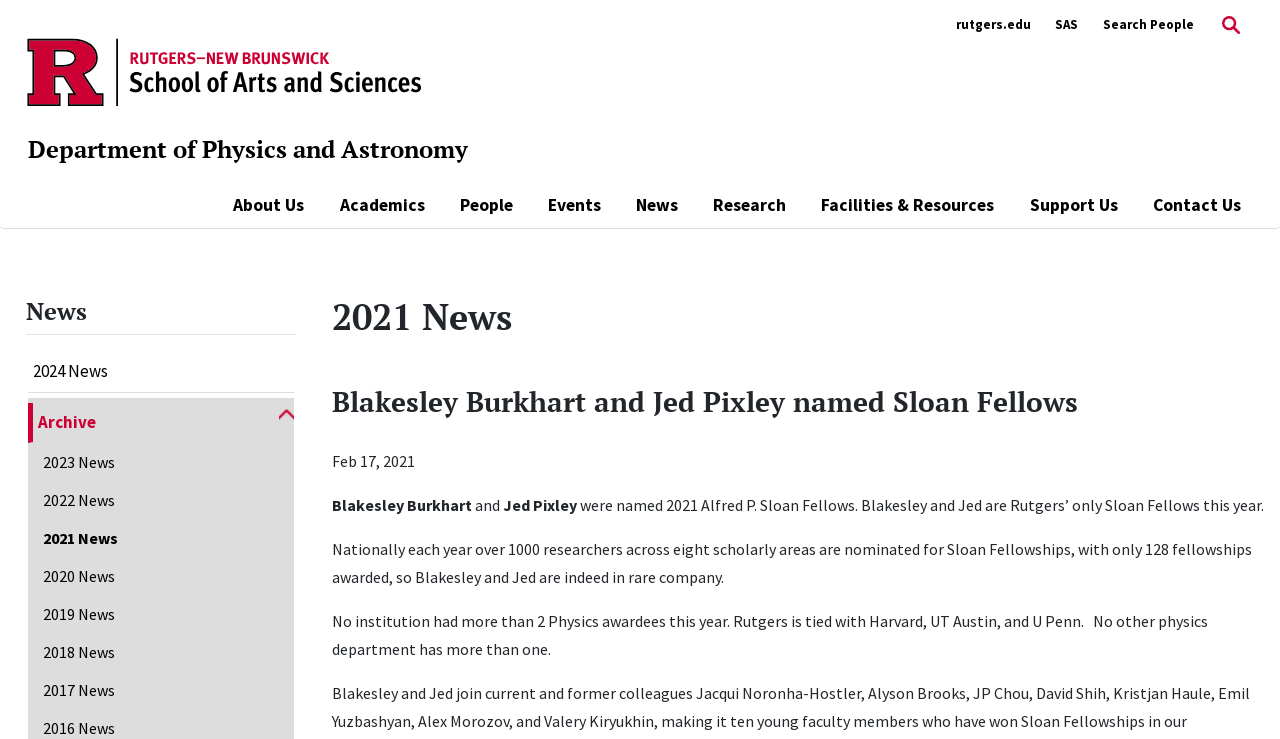What is the name of the university?
Please provide a comprehensive answer based on the visual information in the image.

I found the answer by looking at the link element with the text 'rutgers.edu' which is located at the top right of the webpage, indicating that it is a webpage from Rutgers University.